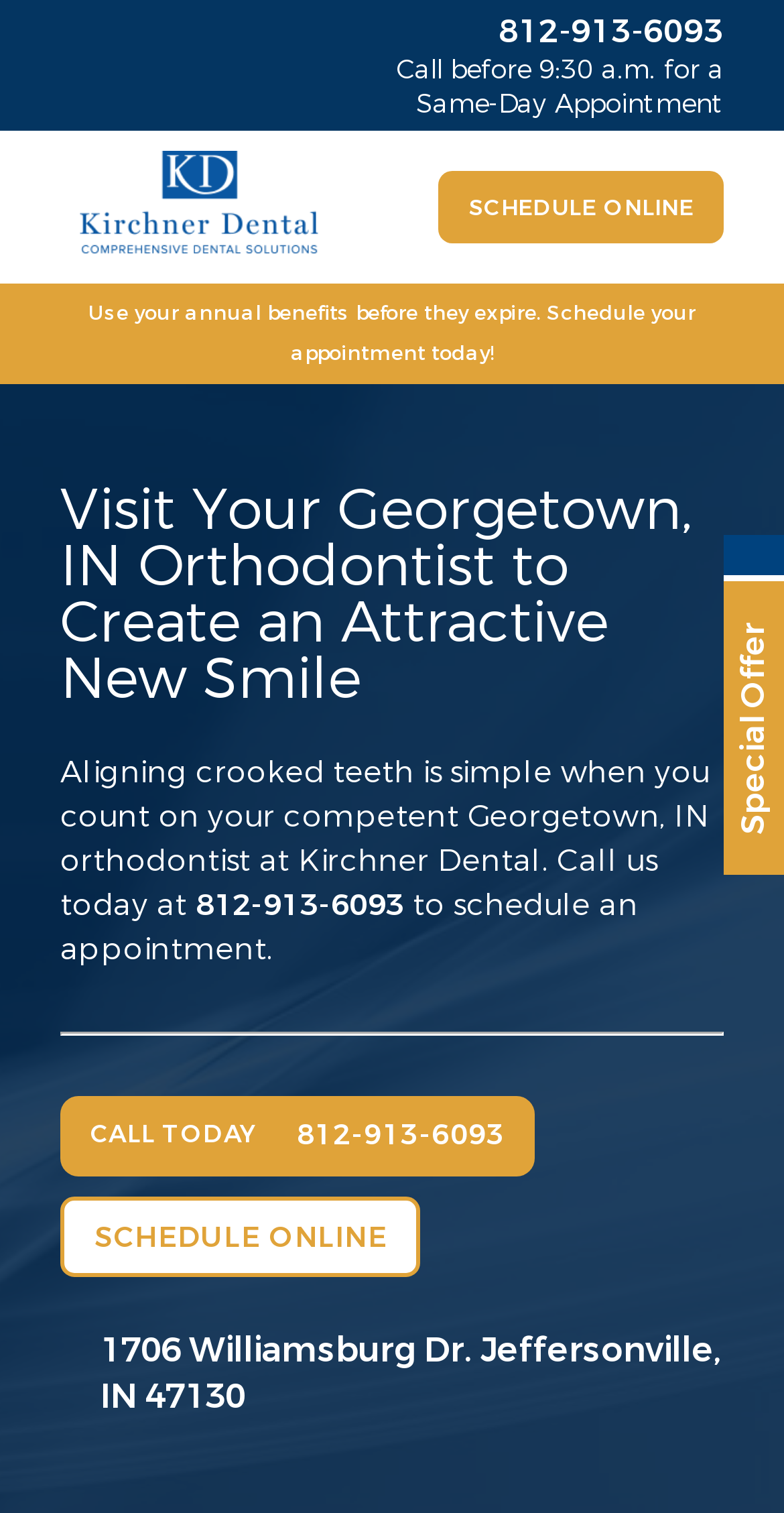Extract the main title from the webpage.

Visit Your Georgetown, IN Orthodontist to Create an Attractive New Smile